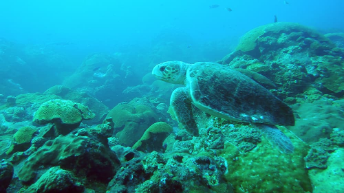What is the purpose of the long-term monitoring efforts?
Answer with a single word or phrase by referring to the visual content.

To monitor the health and conditions of marine resources